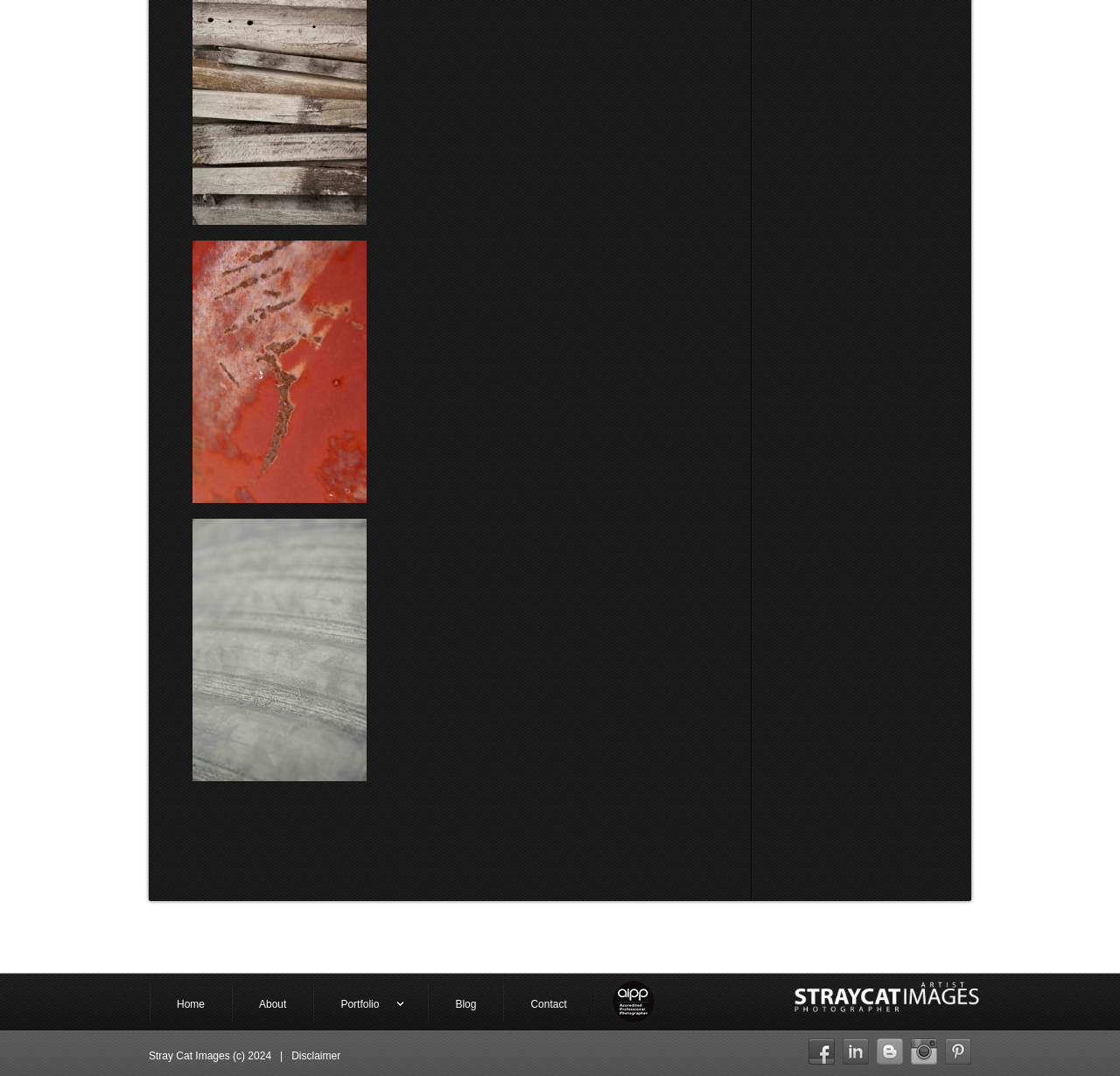Please answer the following question using a single word or phrase: 
How many social media links are at the bottom of the webpage?

5